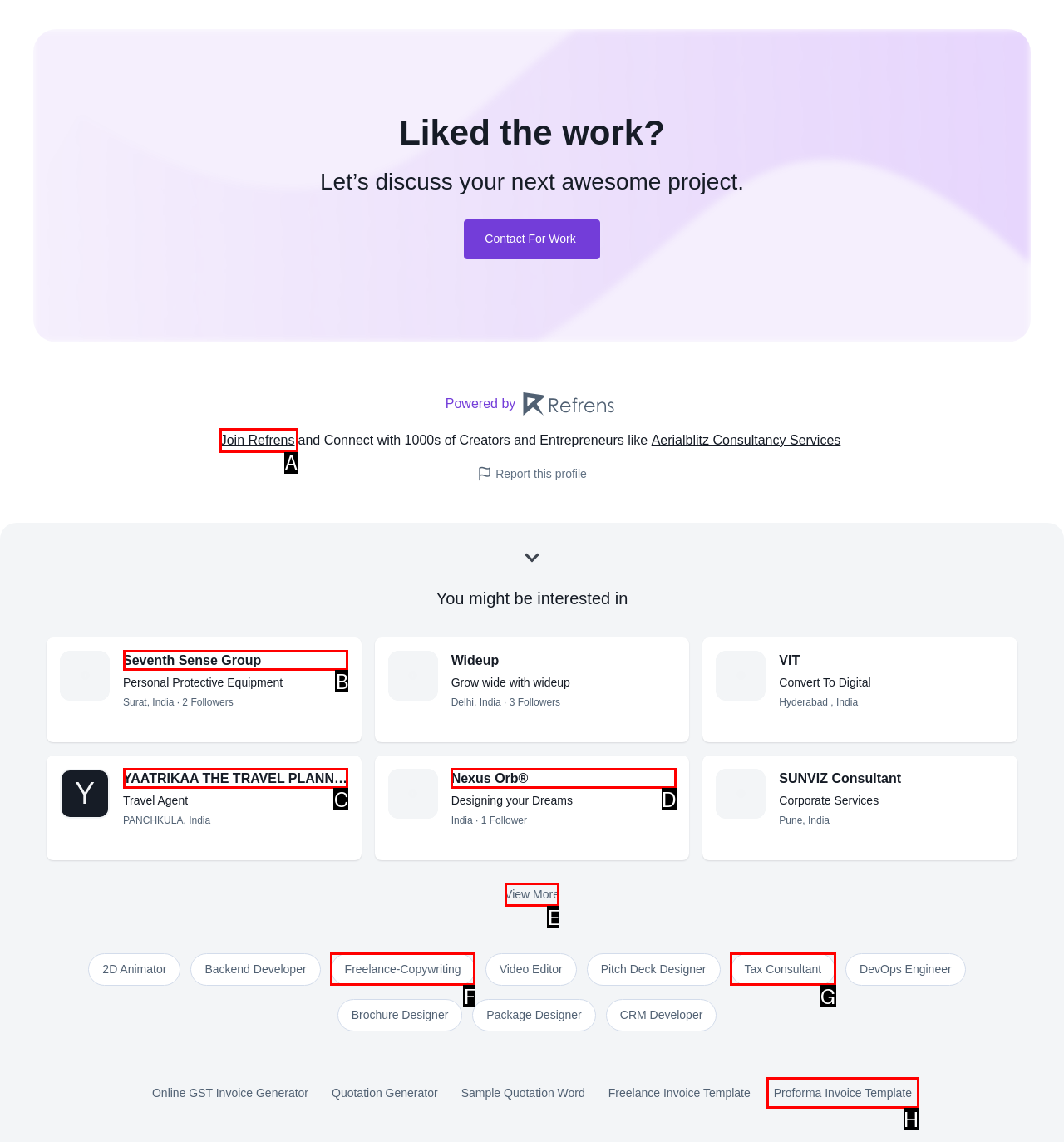Identify the correct option to click in order to complete this task: Join Refrens
Answer with the letter of the chosen option directly.

A